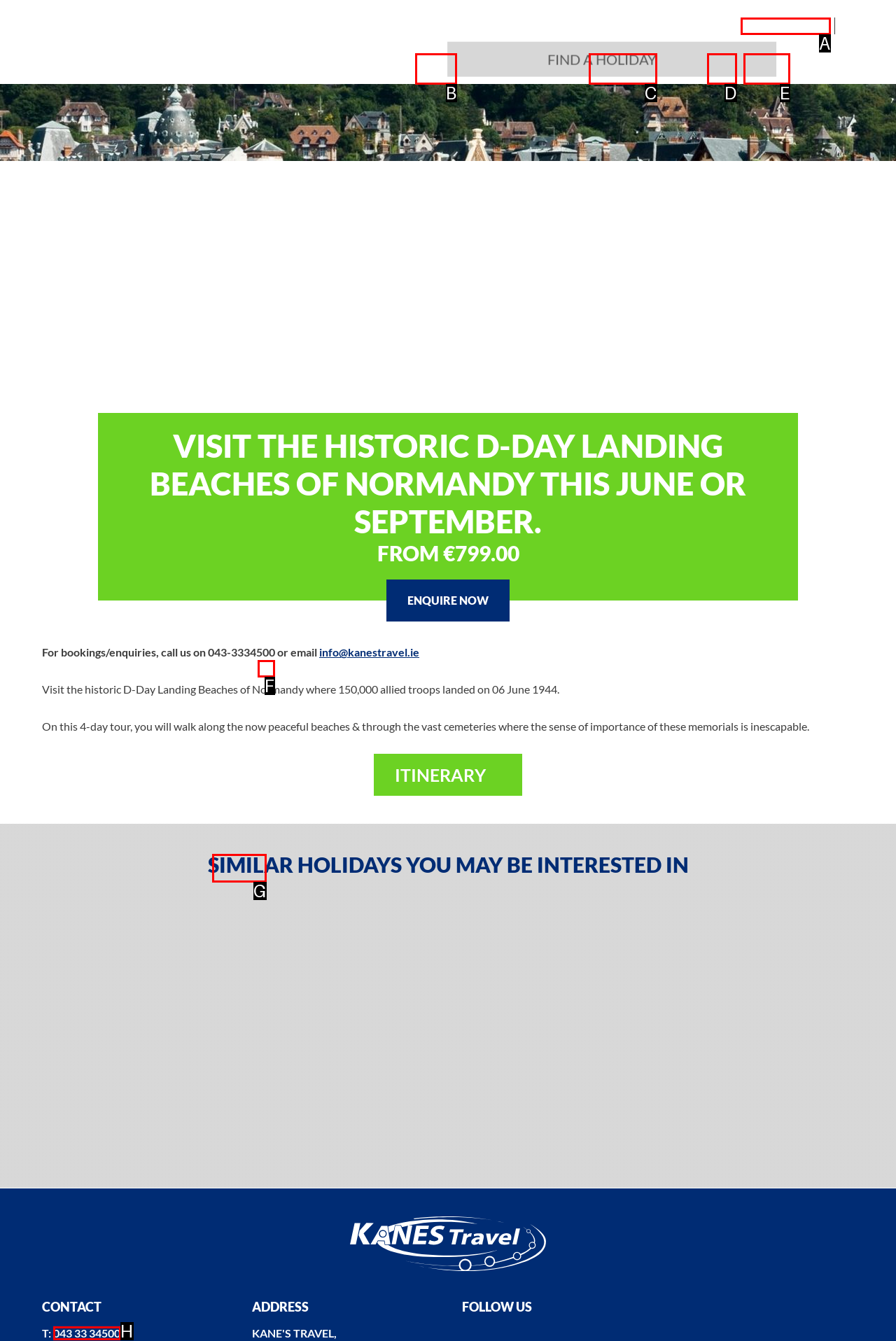Using the element description: 043 33 34500, select the HTML element that matches best. Answer with the letter of your choice.

A